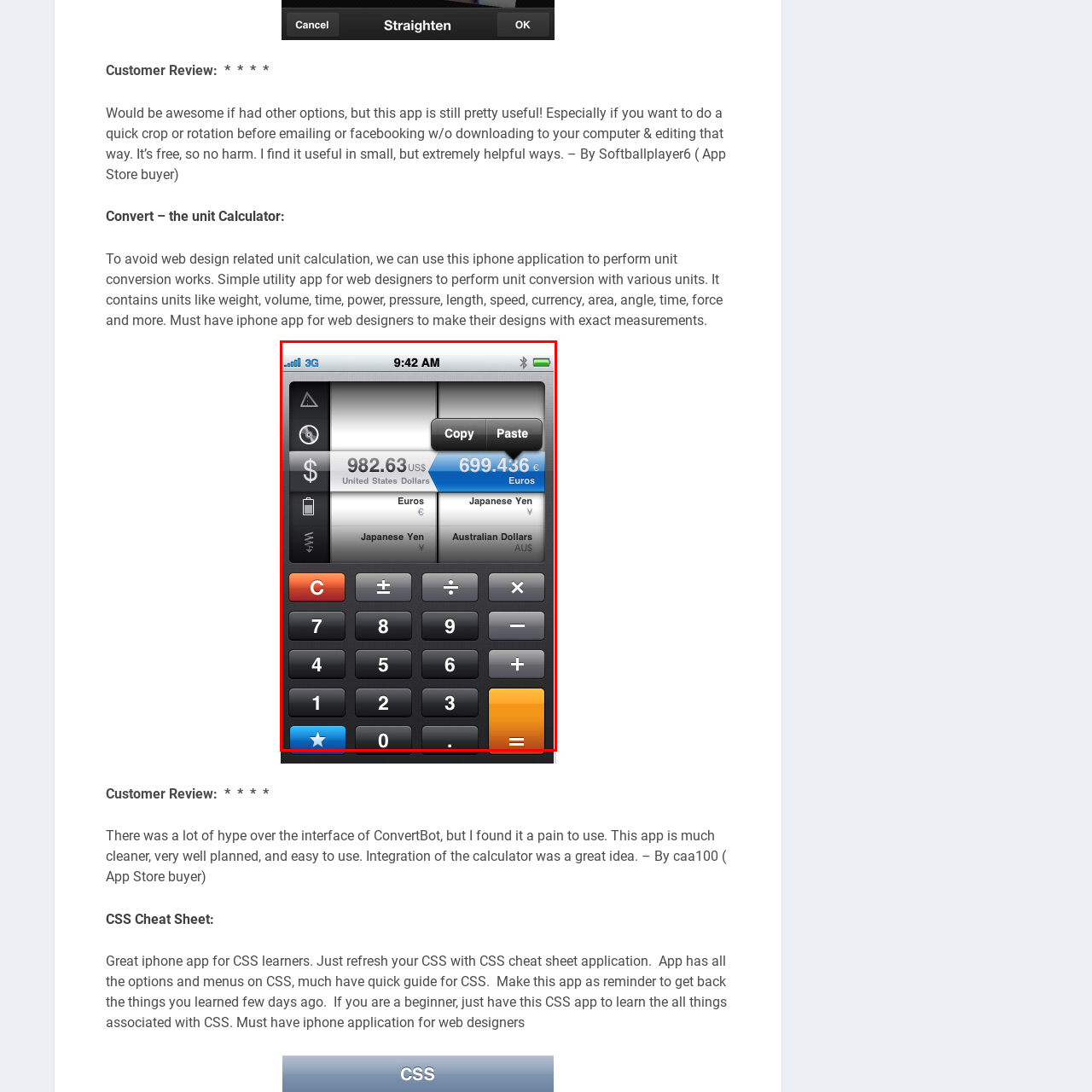What is the function of the 'C' button?
Analyze the image surrounded by the red bounding box and answer the question in detail.

The 'C' button is located in the calculator-like interface at the bottom of the application, and its function is to clear the input values, allowing users to start a new calculation or conversion.